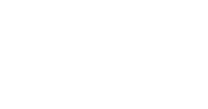What is the symbolic role of Ganesha?
Refer to the image and give a detailed answer to the query.

Ganesha's symbolic role is in helping individuals overcome obstacles and enhance their life journey, which aligns with the encouraging message about embracing new experiences and sharing knowledge.